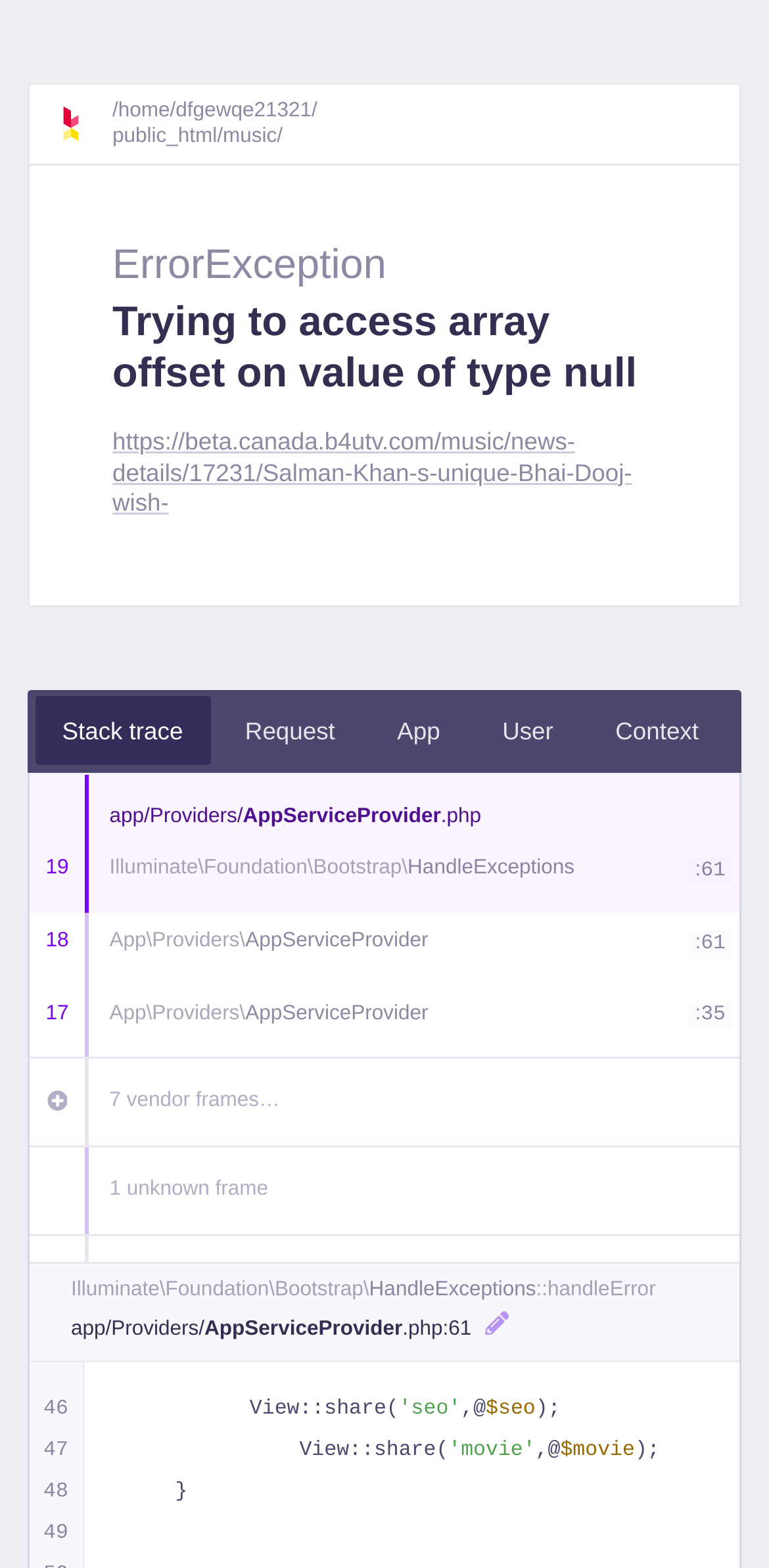Provide the bounding box for the UI element matching this description: "parent_node: app/Providers/AppServiceProvider.php:61".

[0.631, 0.835, 0.663, 0.858]